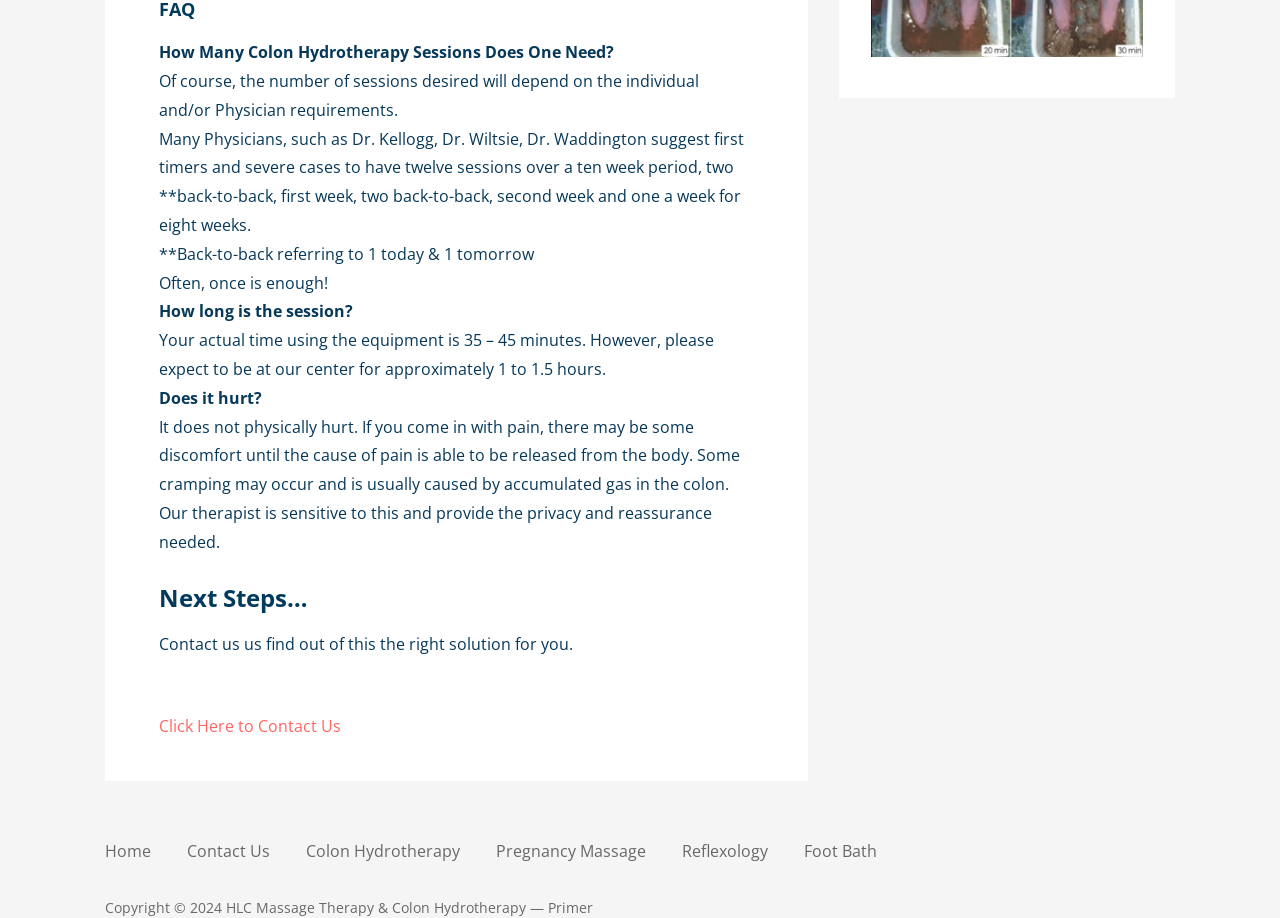Locate the bounding box coordinates of the area where you should click to accomplish the instruction: "Visit the 'Home' page".

[0.082, 0.915, 0.118, 0.939]